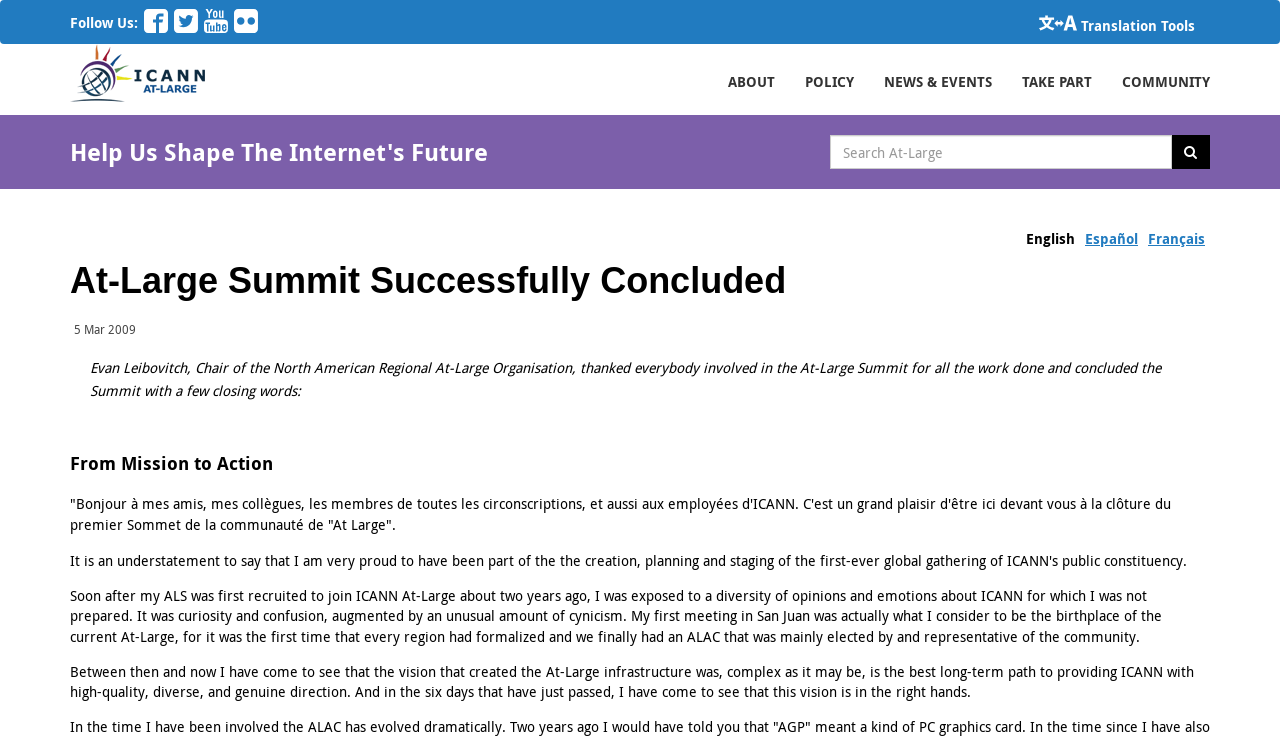For the following element description, predict the bounding box coordinates in the format (top-left x, top-left y, bottom-right x, bottom-right y). All values should be floating point numbers between 0 and 1. Description: Opens a new window

[0.183, 0.024, 0.202, 0.05]